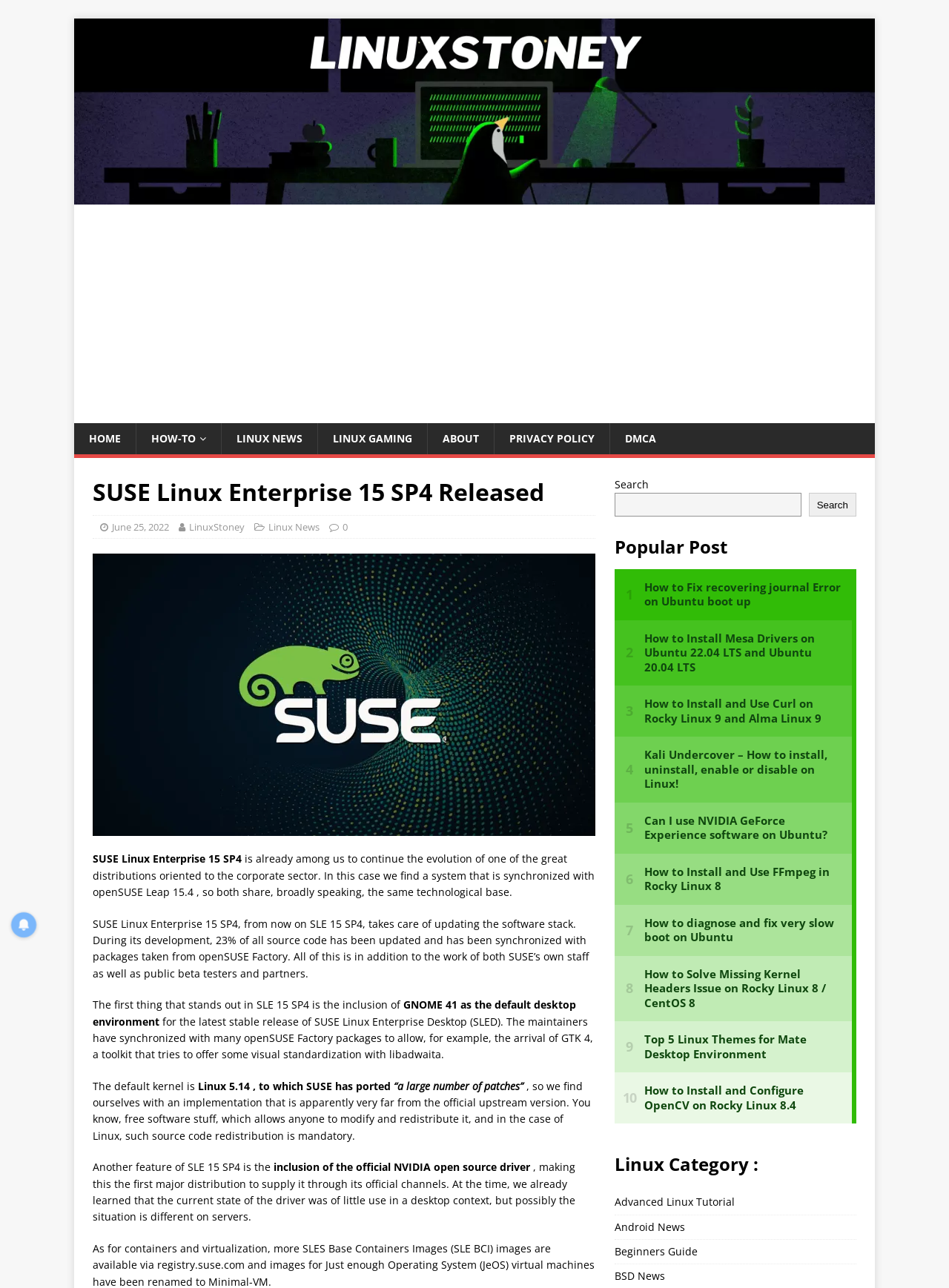What is the version of the Linux kernel in SLE 15 SP4?
Based on the visual, give a brief answer using one word or a short phrase.

Linux 5.14